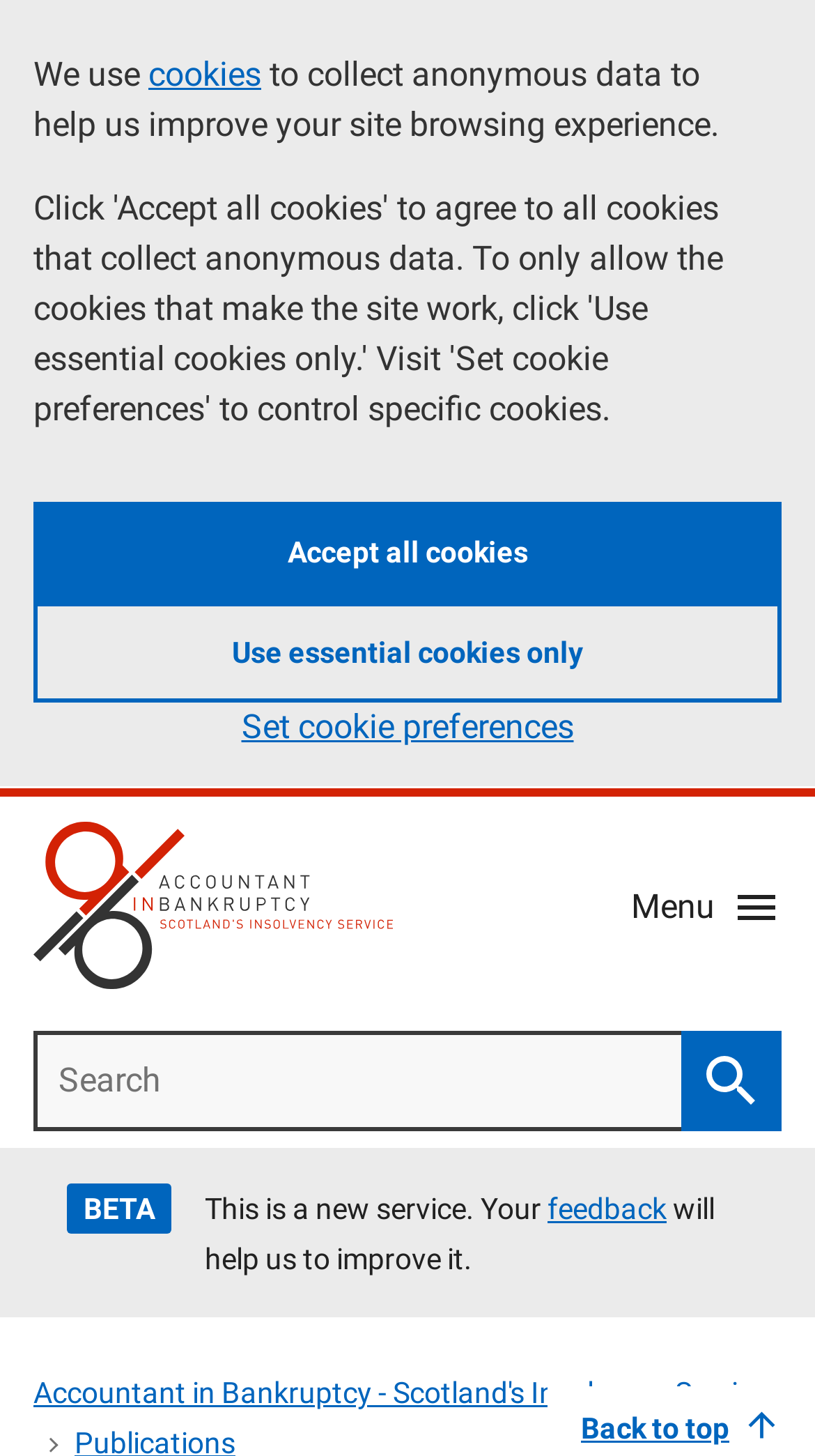Given the following UI element description: "alt="Accountant In Bankruptcy"", find the bounding box coordinates in the webpage screenshot.

[0.041, 0.564, 0.483, 0.679]